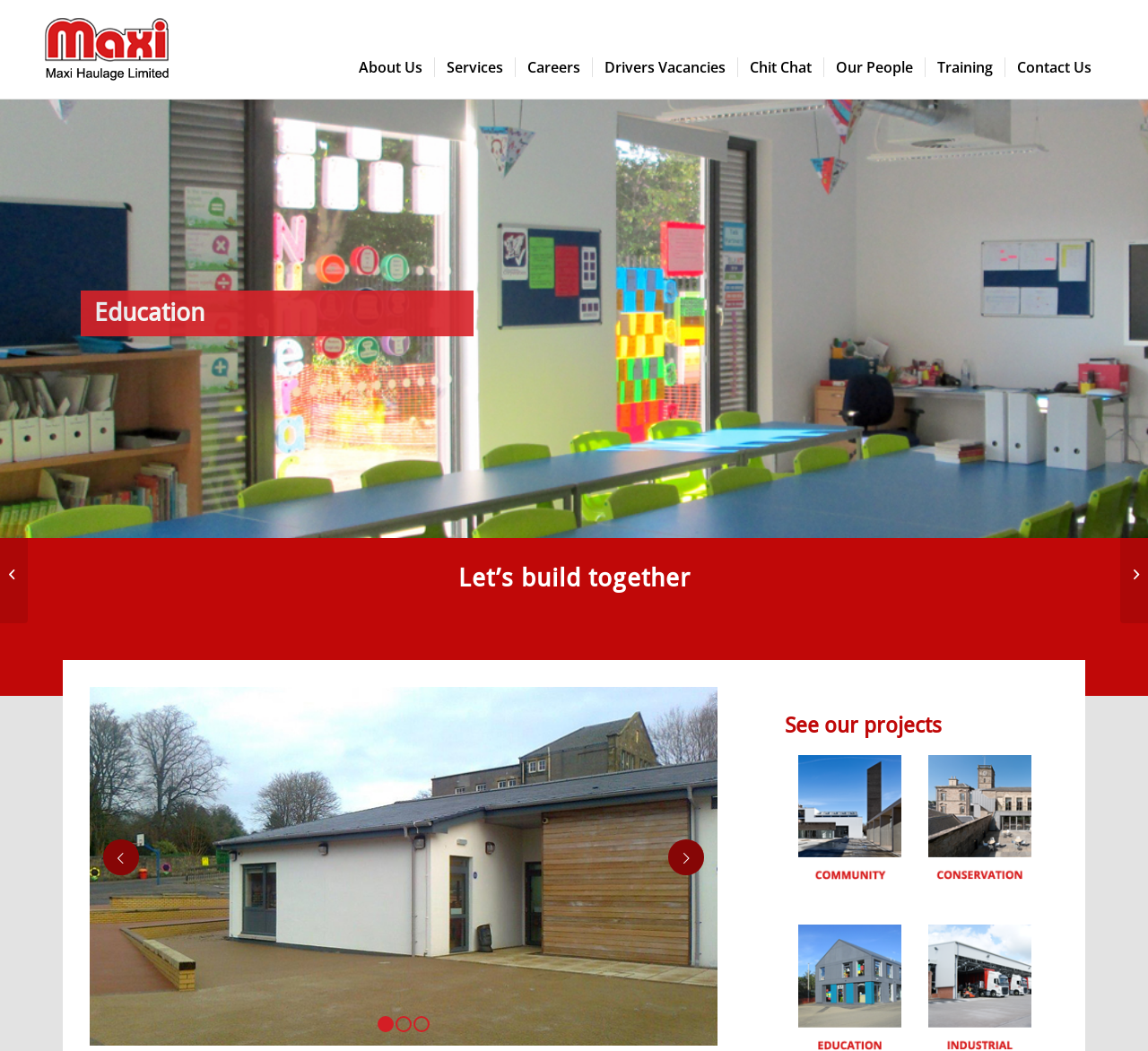Please identify the bounding box coordinates of the region to click in order to complete the given instruction: "Go to Drivers Vacancies". The coordinates should be four float numbers between 0 and 1, i.e., [left, top, right, bottom].

[0.516, 0.034, 0.642, 0.094]